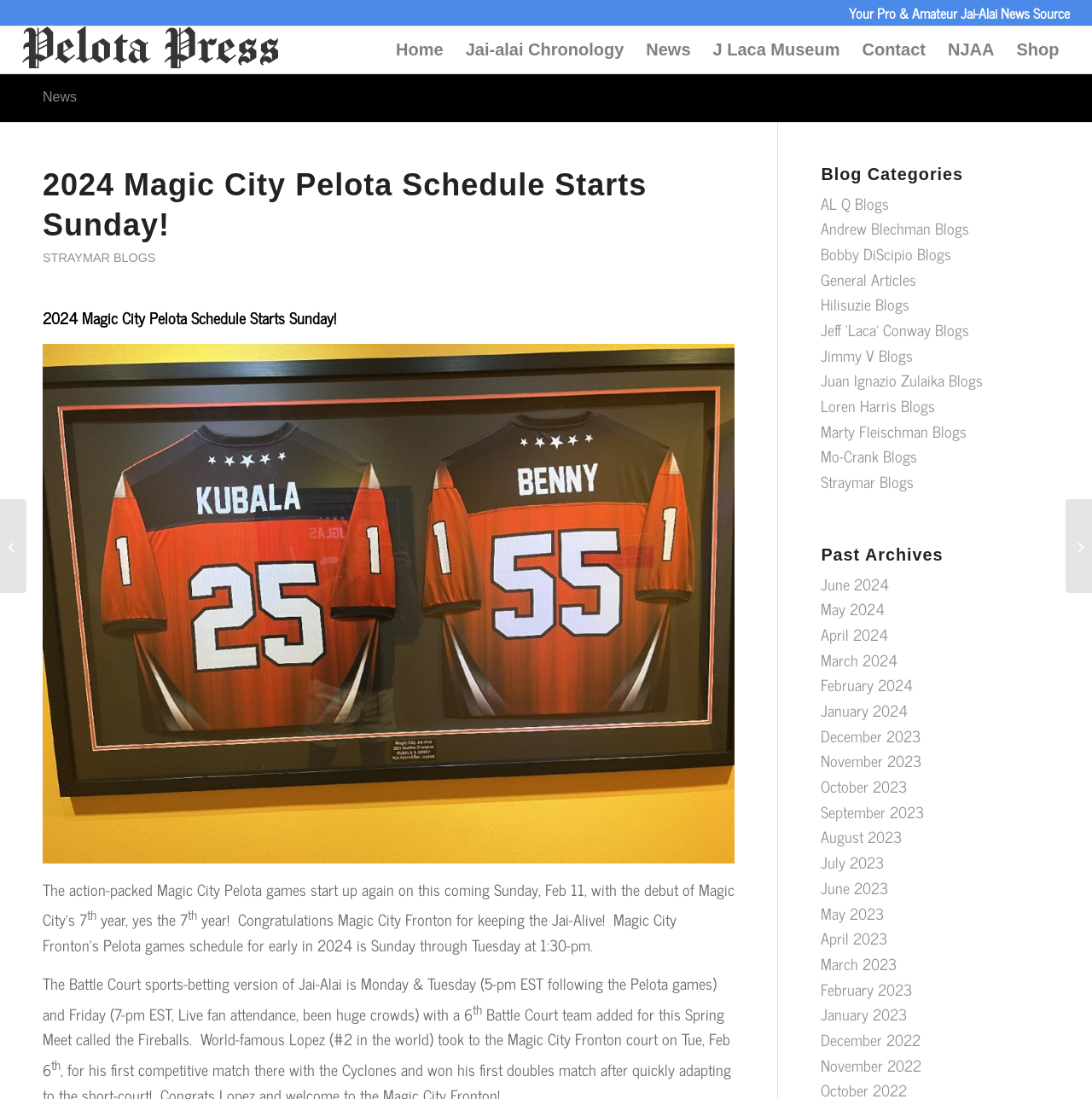Kindly determine the bounding box coordinates for the area that needs to be clicked to execute this instruction: "Click on the Pelota Press link".

[0.02, 0.024, 0.254, 0.067]